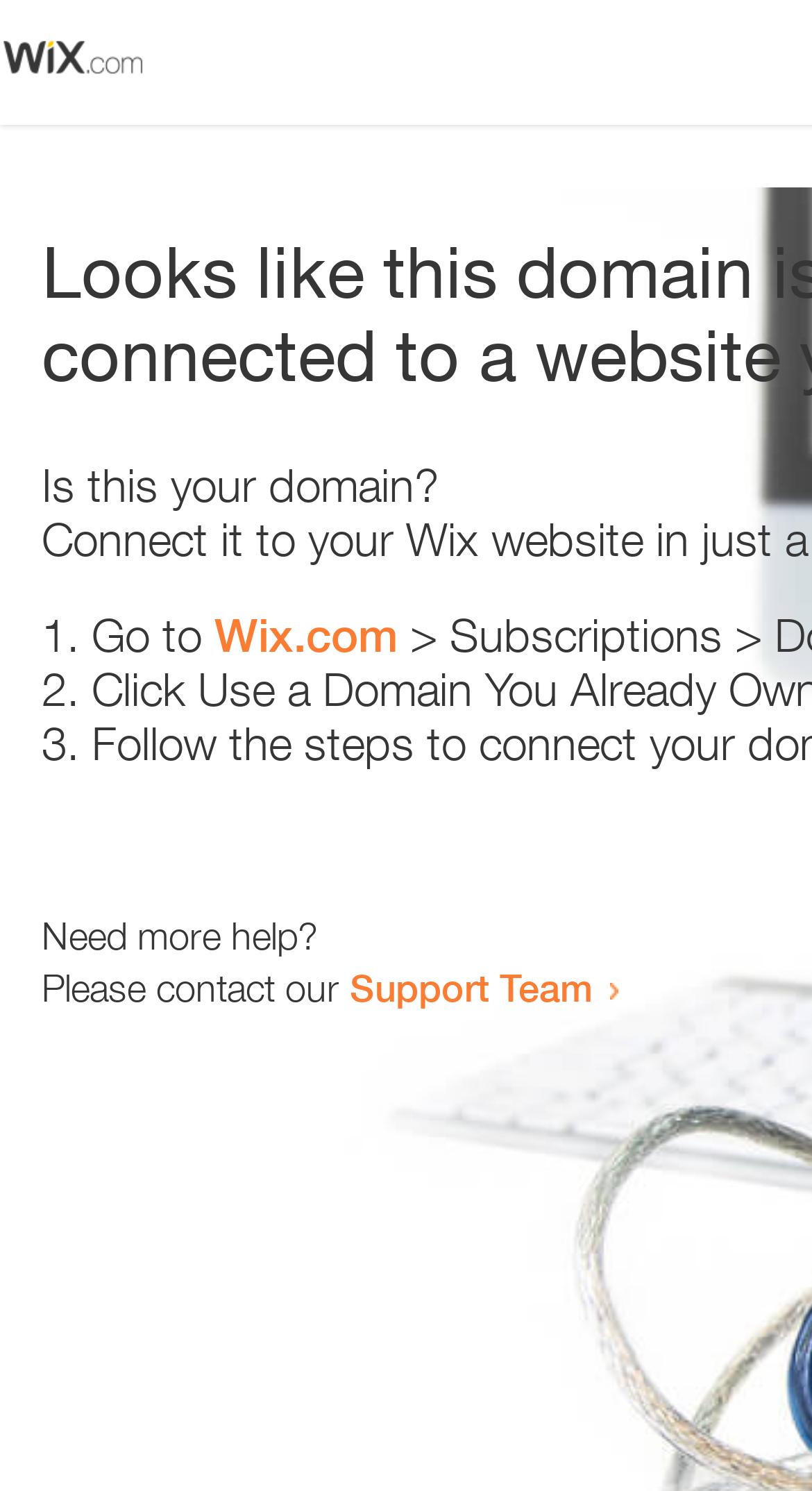Based on the image, give a detailed response to the question: What is the domain being referred to?

The webpage contains a link 'Wix.com' which suggests that the domain being referred to is Wix.com. This can be inferred from the context of the sentence 'Go to Wix.com'.